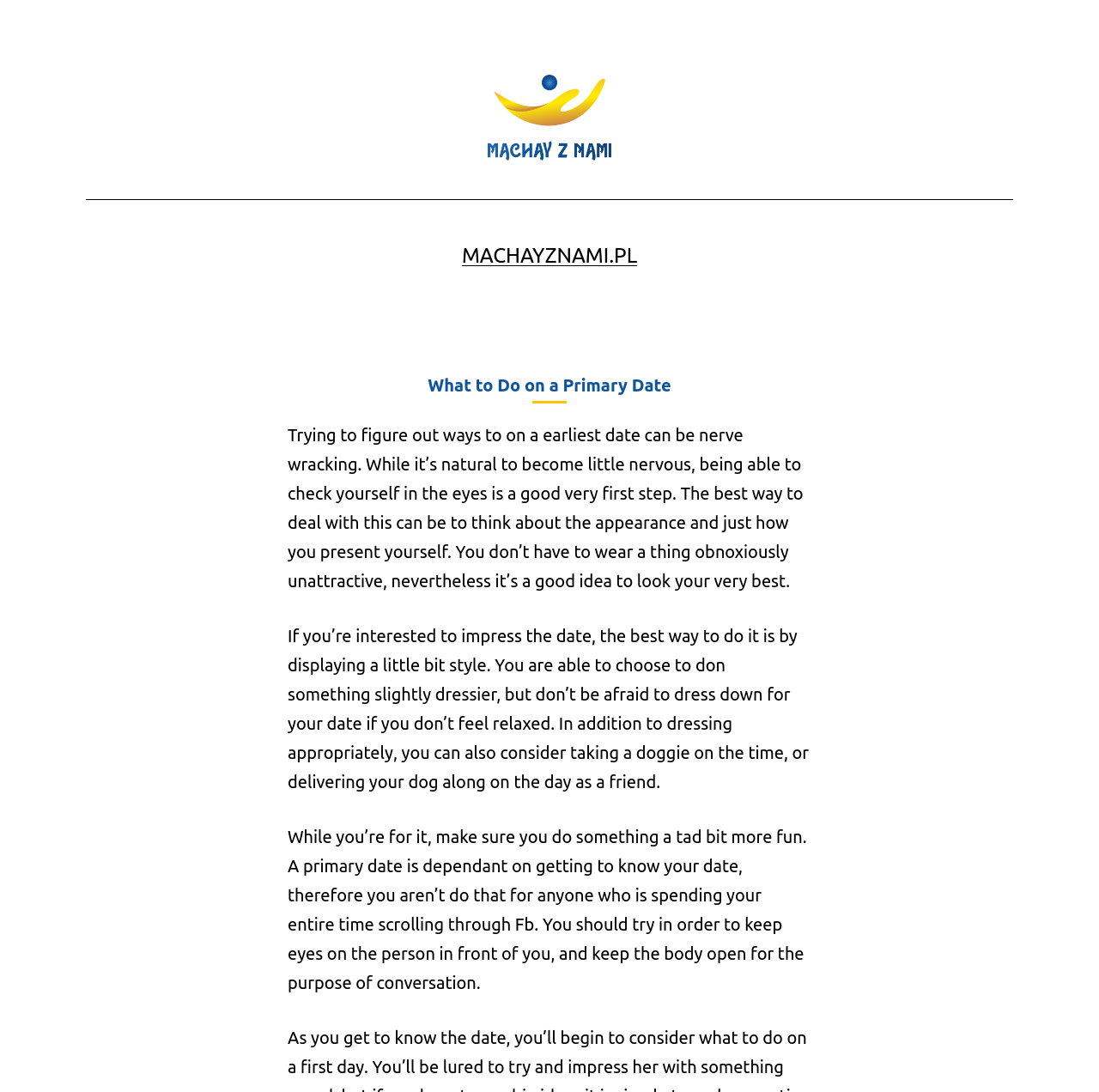What is the purpose of a primary date?
Refer to the image and offer an in-depth and detailed answer to the question.

The purpose of a primary date, as mentioned on the webpage, is to get to know your date, which is why it's recommended to focus on the person in front of you and engage in conversation.